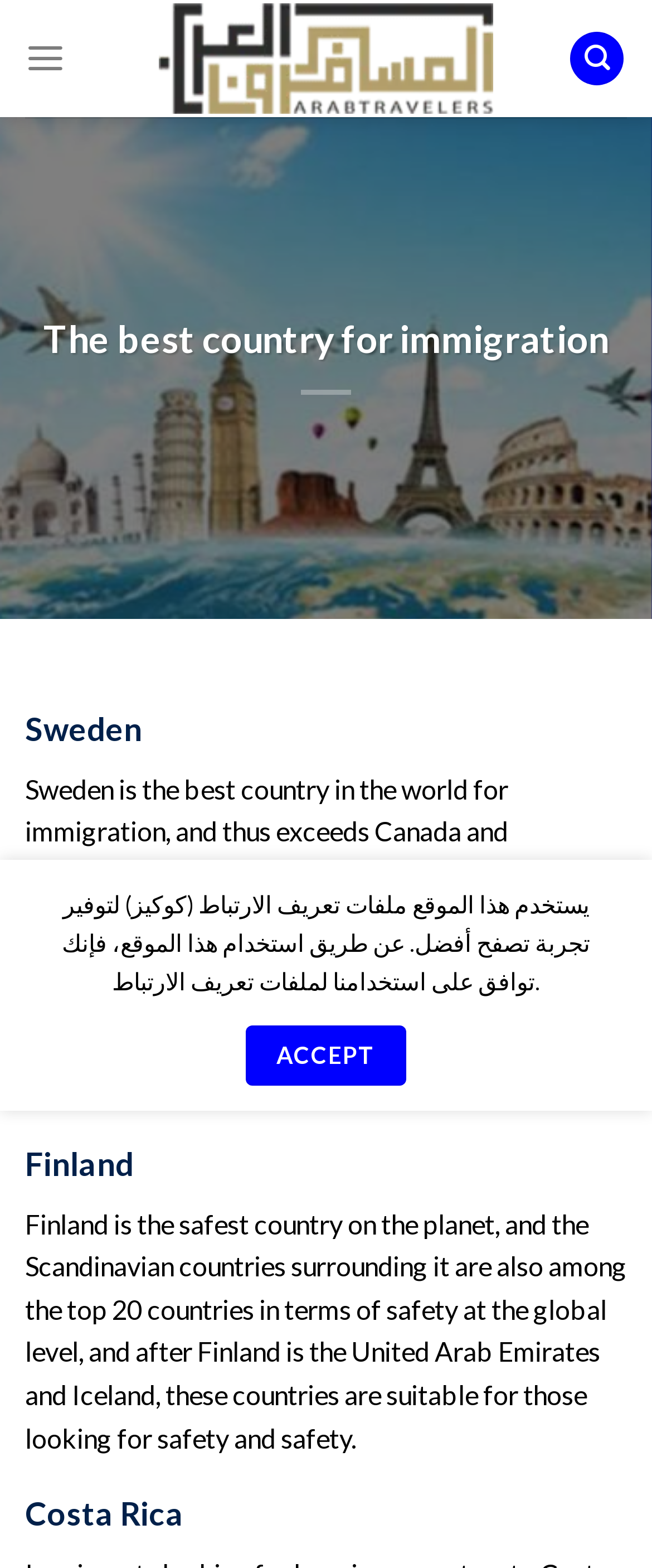Construct a comprehensive description capturing every detail on the webpage.

The webpage is about the best countries for immigration, specifically targeting Arab travelers. At the top-left corner, there is a "Skip to content" link. Next to it, there is a logo or image of "Arab travelers" with a link to the same name. On the top-right corner, there is a "Menu" link and a "Search" link.

The main content of the webpage is divided into sections, each highlighting a country suitable for immigration. The first section is about Sweden, with a heading and a paragraph describing why Sweden is the best country for immigration, citing reasons such as equality in income, economic stability, and strong social welfare. Below Sweden, there are sections about Finland and Costa Rica, each with a heading and a paragraph describing their advantages, such as safety and suitability for those looking for a secure environment.

At the bottom of the page, there is a notice in Arabic about the website using cookies to provide a better browsing experience, with an "ACCEPT" link to agree to the terms.